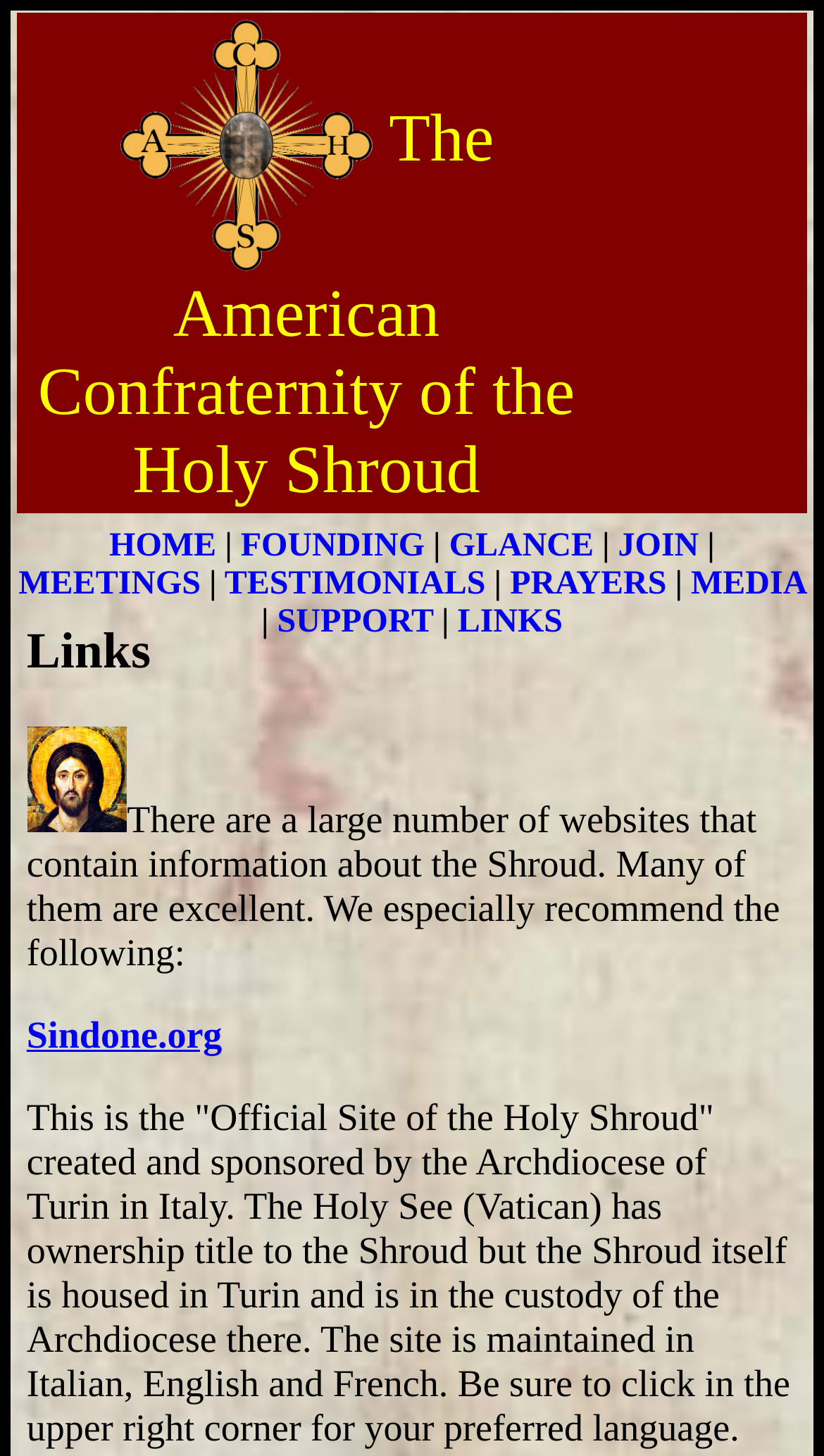Please provide a brief answer to the question using only one word or phrase: 
Who has ownership title to the Shroud?

The Holy See (Vatican)